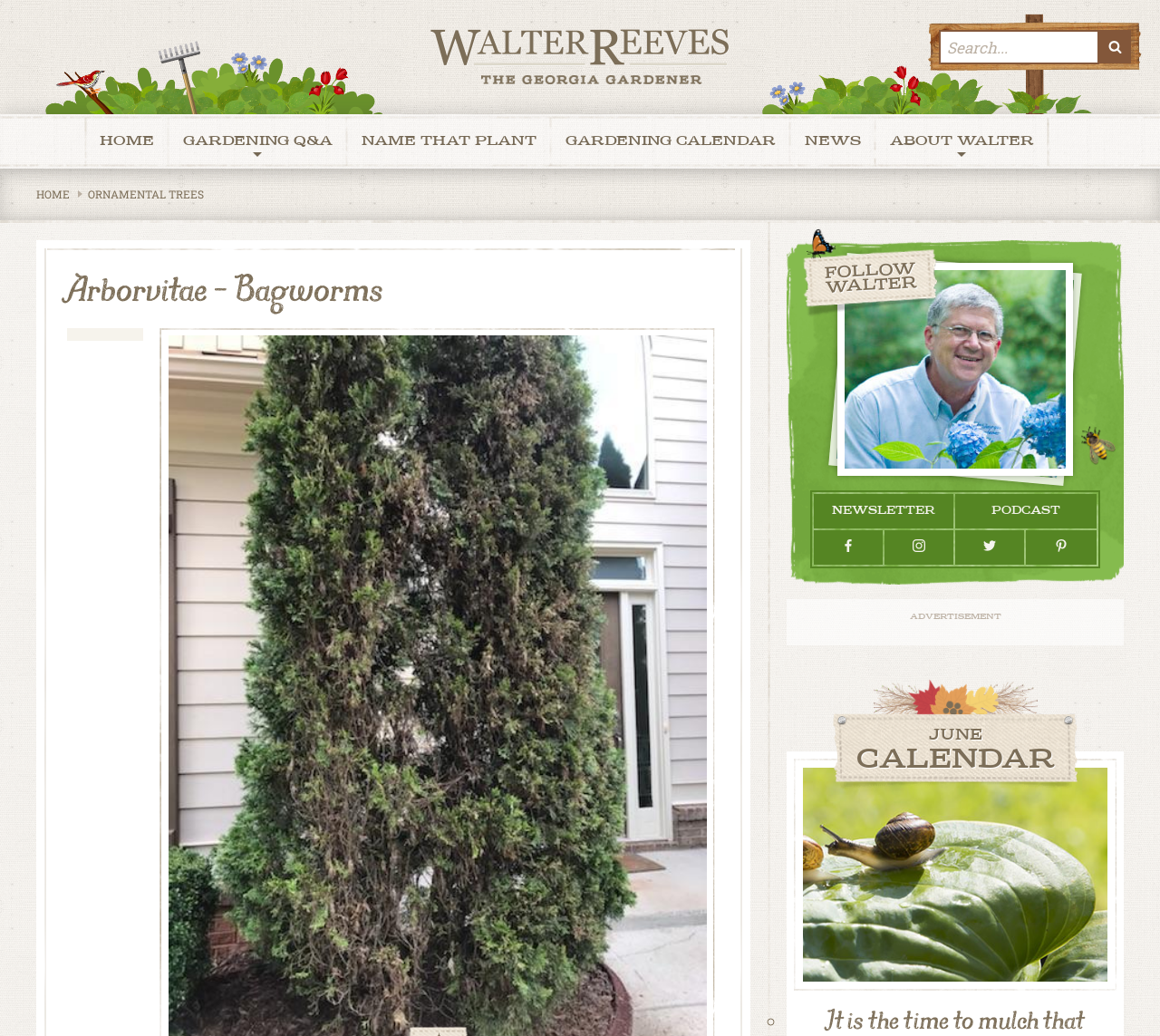Please predict the bounding box coordinates of the element's region where a click is necessary to complete the following instruction: "go to gardening Q&A". The coordinates should be represented by four float numbers between 0 and 1, i.e., [left, top, right, bottom].

[0.145, 0.11, 0.299, 0.163]